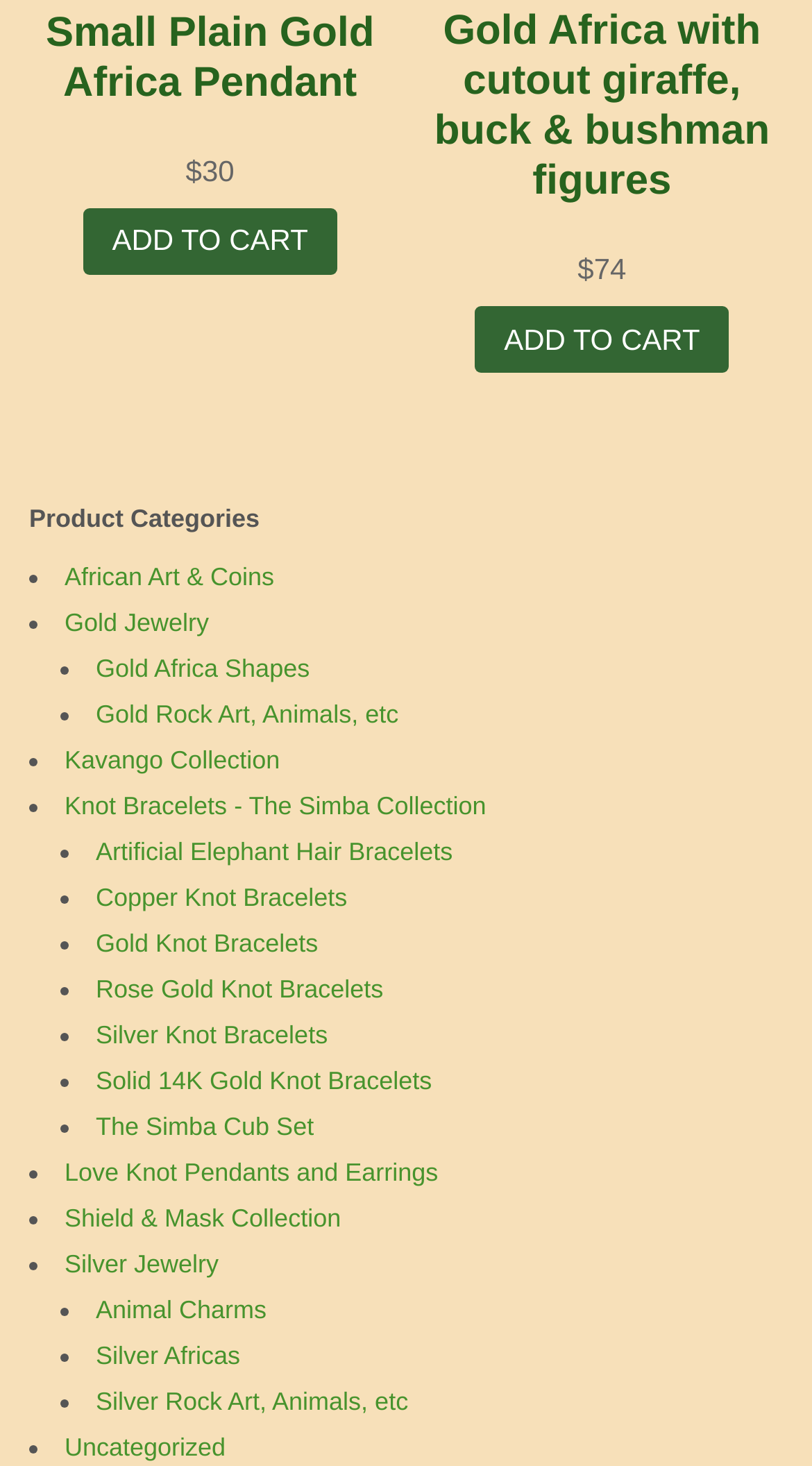Please locate the bounding box coordinates of the element that should be clicked to achieve the given instruction: "Add 'Gold Africa with cutout giraffe, buck & bushman figures' to cart".

[0.585, 0.209, 0.898, 0.254]